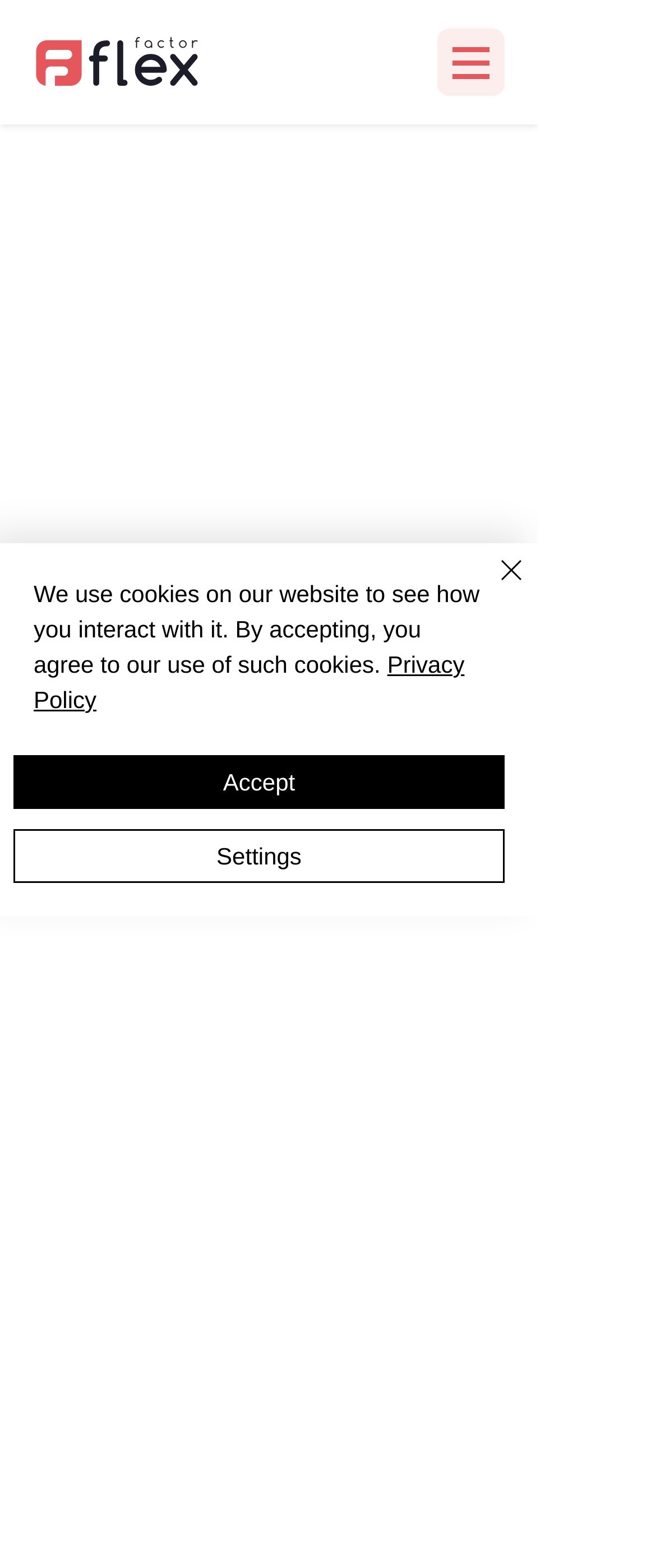Offer a meticulous caption that includes all visible features of the webpage.

The webpage is focused on presenting information about FlexCharge and its solution, AcceptIQ, which aims to improve mobile ecommerce acceptance rates. 

At the top left, there is a link with no text. On the top right, a button labeled "Open navigation menu" is positioned. 

Below these elements, a prominent alert message is displayed, which informs users about the website's use of cookies and provides options to accept or manage settings. This alert is divided into three sections: a description of the cookie policy, a link to the "Privacy Policy", and two buttons, "Accept" and "Settings", which are aligned horizontally. 

On the right side of the alert, a "Close" button is positioned, accompanied by a small "Close" icon.